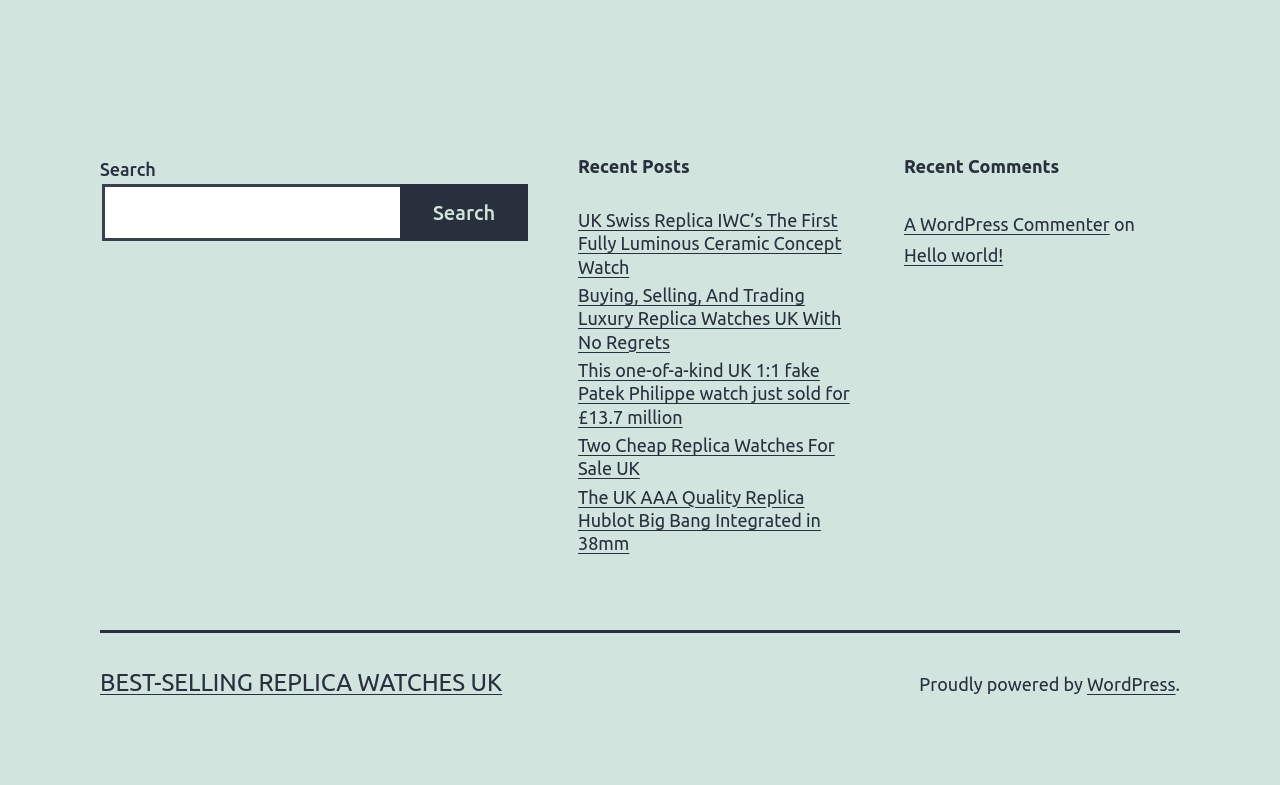Please answer the following question using a single word or phrase: 
What is the title of the first recent post?

UK Swiss Replica IWC’s